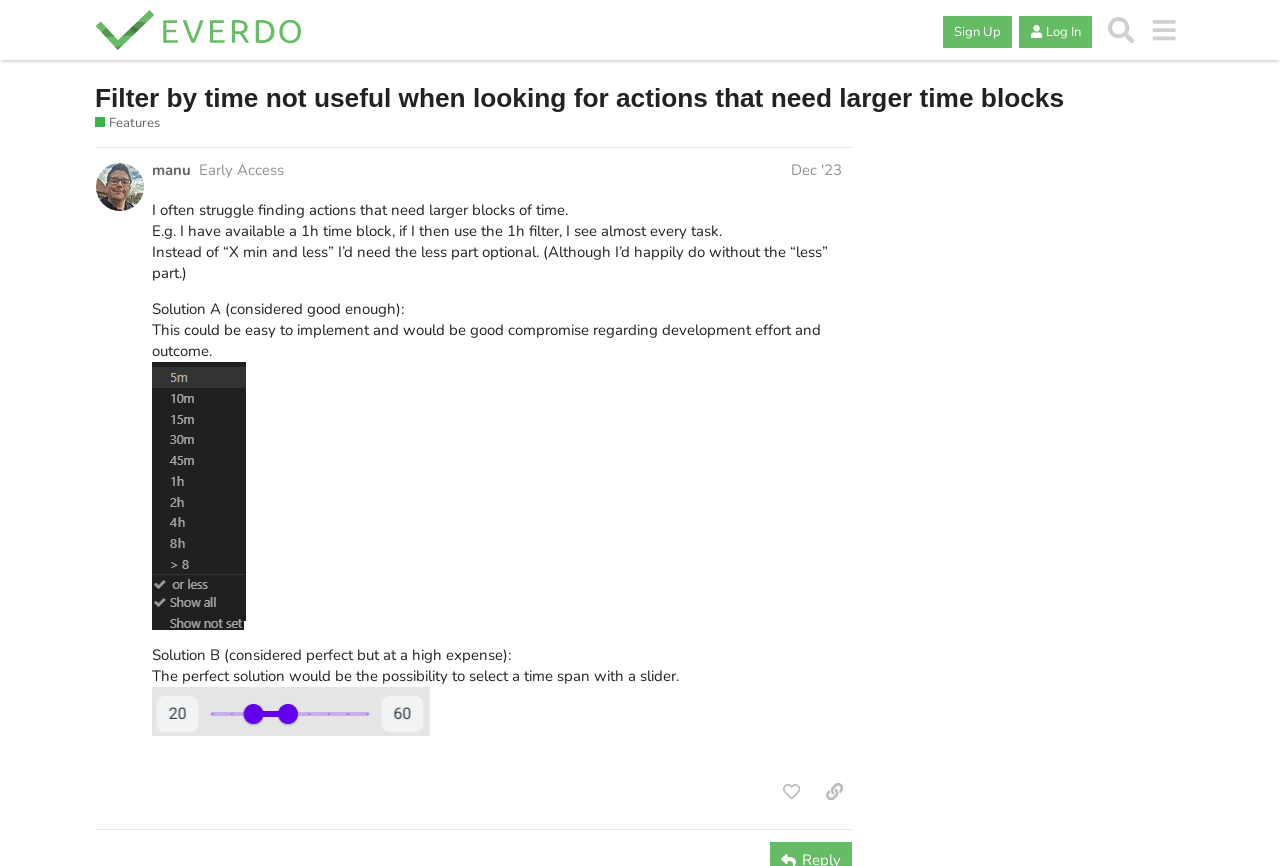What is the name of the community?
Using the image as a reference, give a one-word or short phrase answer.

Everdo Community